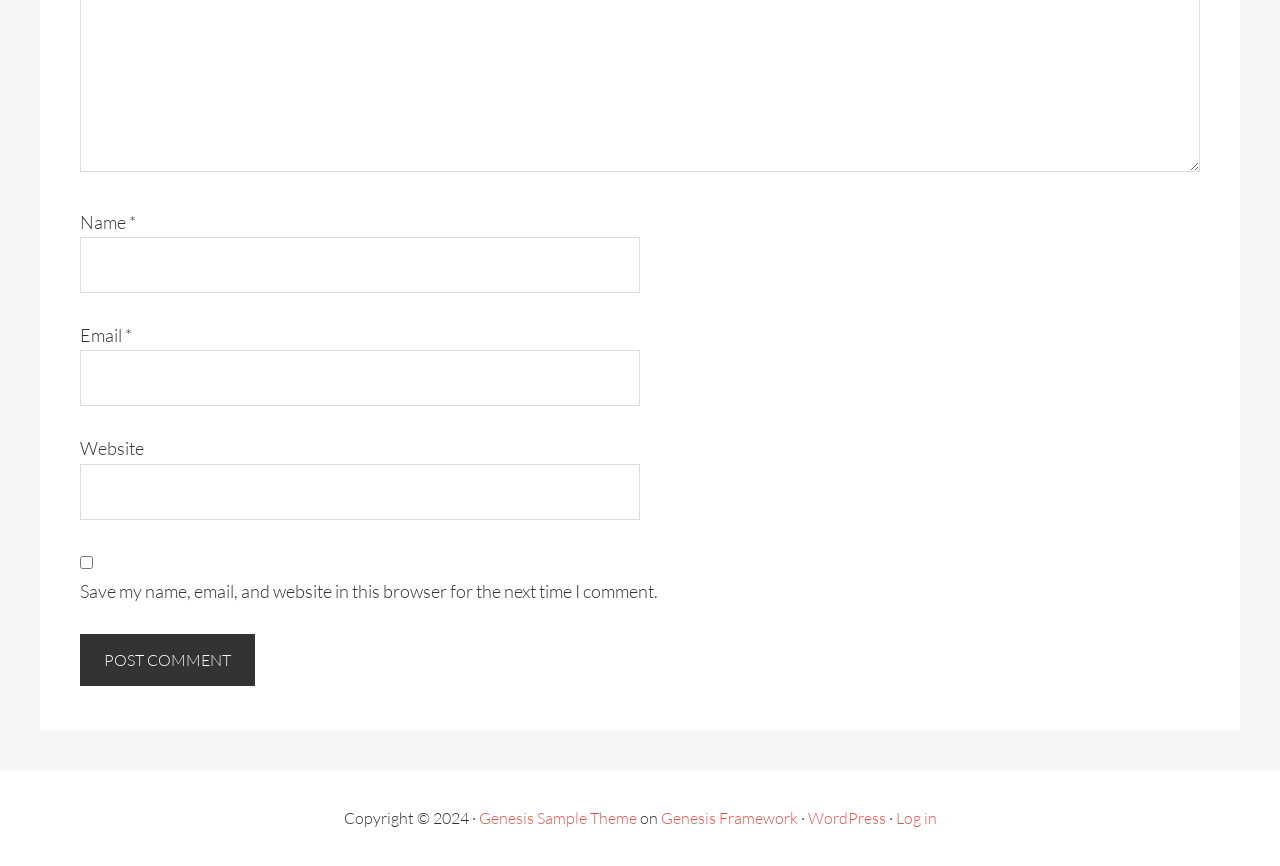Identify the bounding box for the described UI element: "parent_node: Email * aria-describedby="email-notes" name="email"".

[0.062, 0.404, 0.5, 0.469]